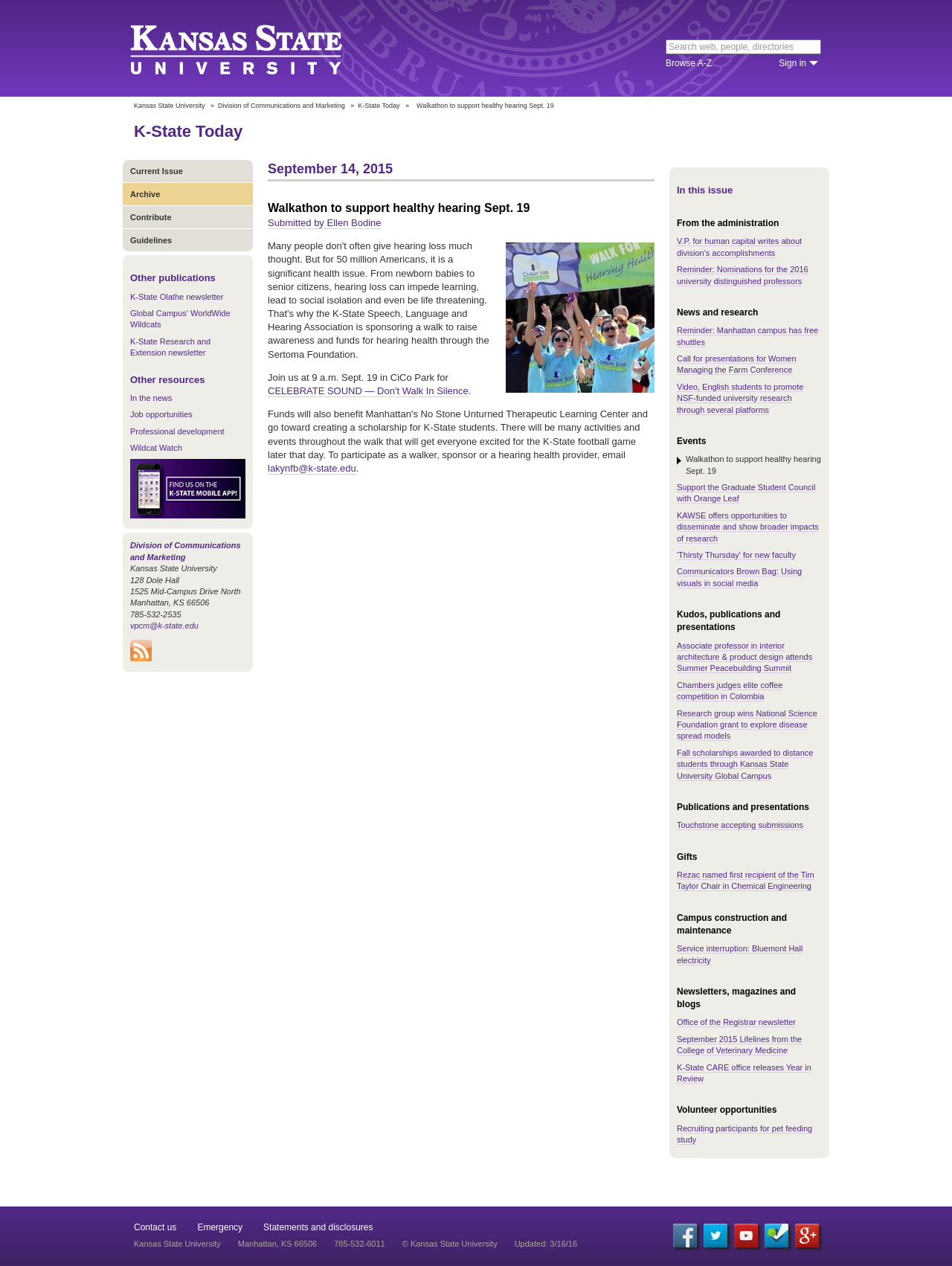Provide an in-depth caption for the elements present on the webpage.

The webpage is about the Kansas State University Speech, Language and Hearing Association's walkathon event to support healthy hearing on September 19. At the top of the page, there is a heading that reads "Walkathon to support healthy hearing Sept. 19" and a link to "Kansas State University" on the top left corner. Below this, there is a search box and links to "Browse A-Z" and "Sign in" on the top right corner.

On the left side of the page, there are several links and headings, including "K-State Today", "Other publications", "Other resources", and "Find us on the K-State Mobile App!". These links and headings are organized in a hierarchical structure, with the main headings on the left and the sub-links and sub-headings indented below them.

On the right side of the page, there is a main article about the walkathon event, which includes a heading, a link to the event, and a description of the event. There is also an image of walkers celebrating at the end of a previous Walk-a-Thon. Below this, there are several sections, including "In this issue", "From the administration", "News and research", "Events", "Kudos, publications and presentations", "Publications and presentations", "Gifts", "Campus construction and maintenance", "Newsletters, magazines and blogs", and "Volunteer opportunities". Each section has several links to related articles or events.

At the bottom of the page, there are links to "Contact us" and "Emergency". There are a total of 34 headings and 64 links on the page, as well as several images and static text elements.